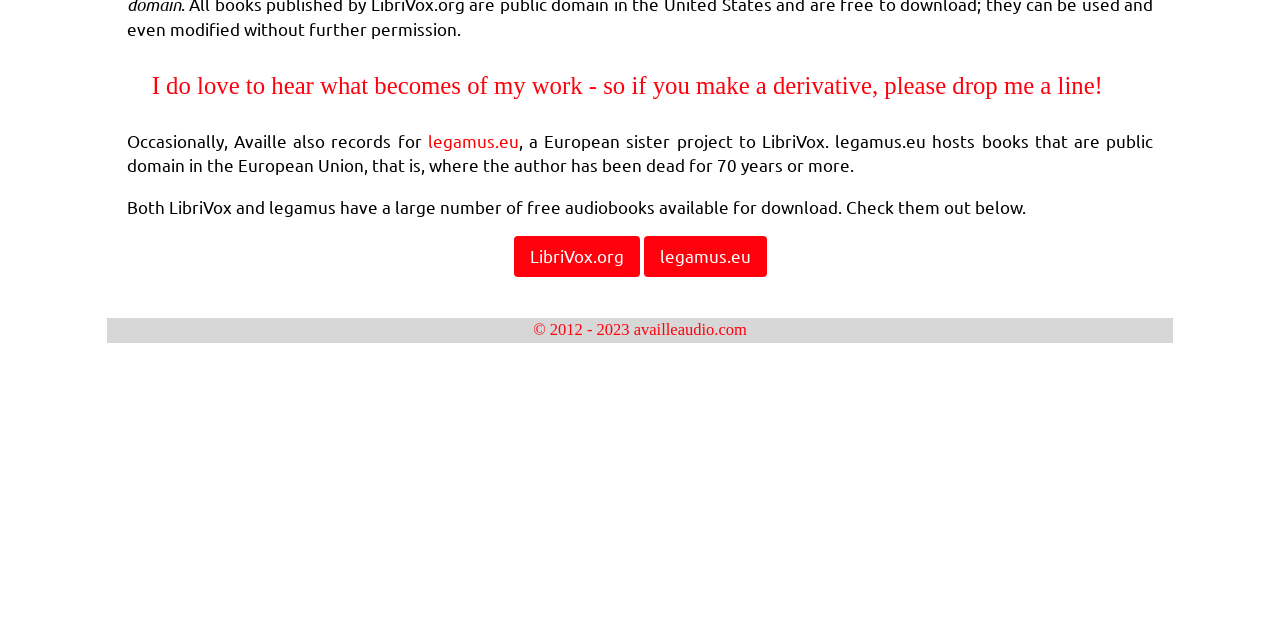Locate the UI element described by LibriVox.org in the provided webpage screenshot. Return the bounding box coordinates in the format (top-left x, top-left y, bottom-right x, bottom-right y), ensuring all values are between 0 and 1.

[0.401, 0.369, 0.5, 0.432]